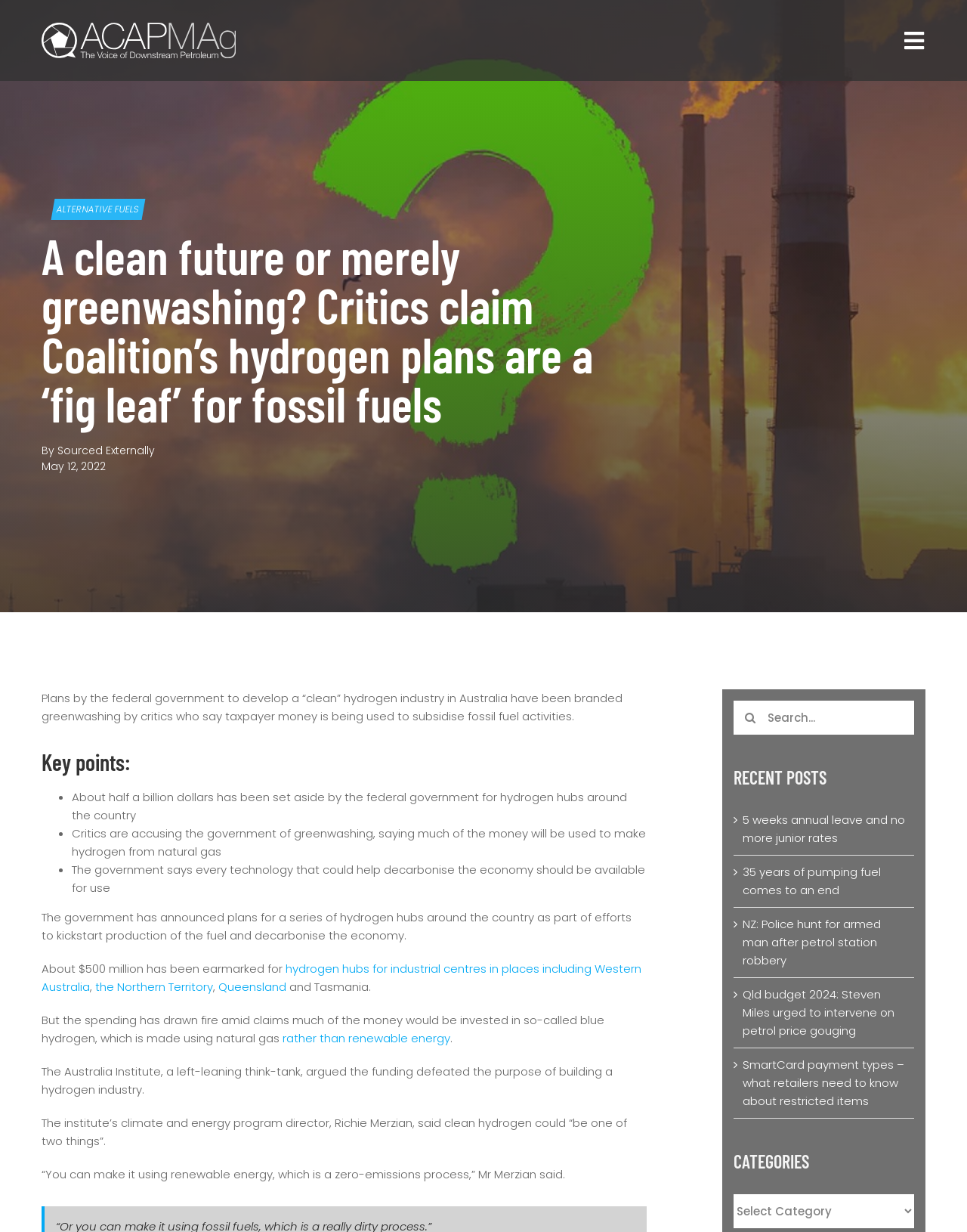Pinpoint the bounding box coordinates of the clickable area necessary to execute the following instruction: "Read the article about edge computing market". The coordinates should be given as four float numbers between 0 and 1, namely [left, top, right, bottom].

None